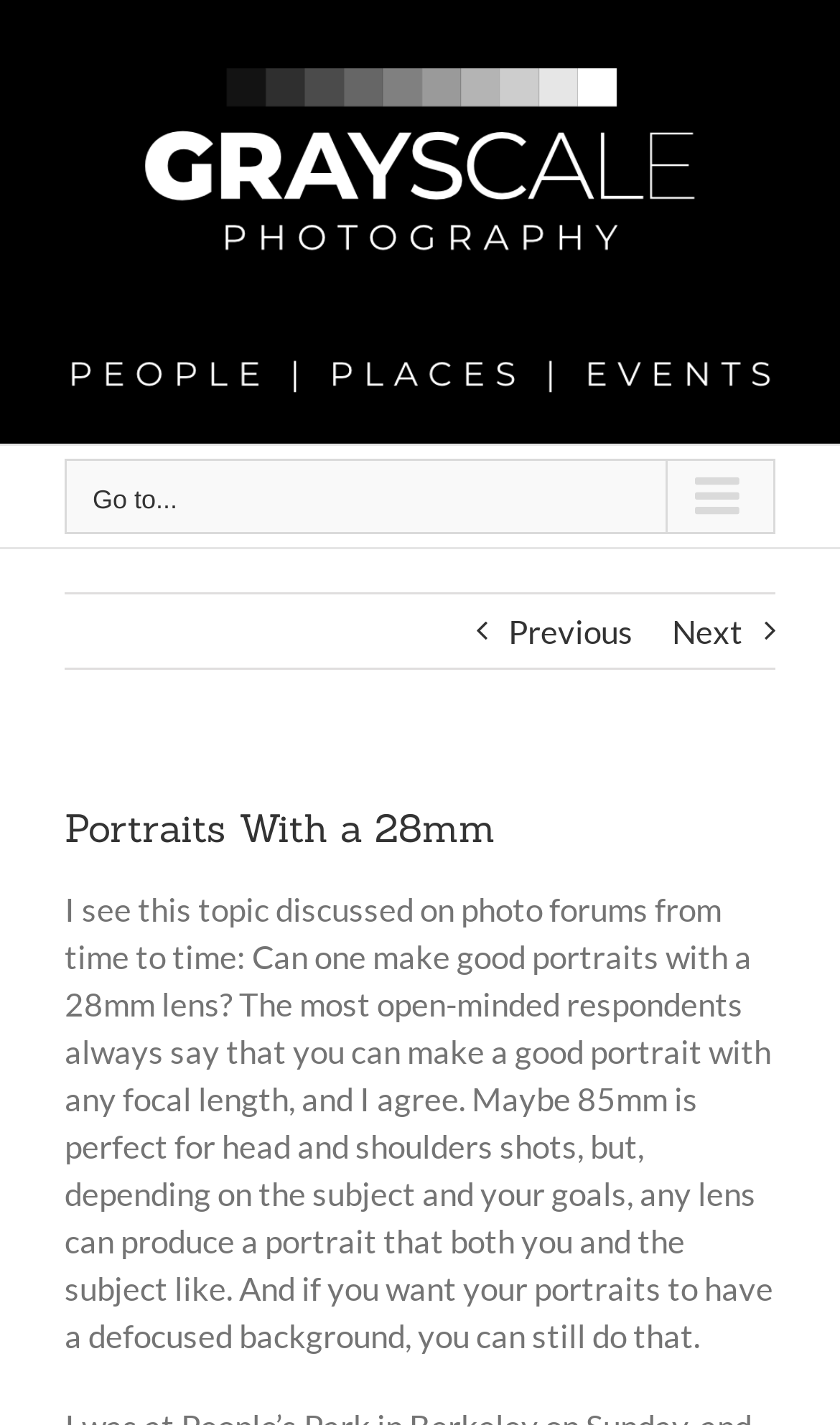Detail the various sections and features of the webpage.

The webpage is about discussing the possibility of taking good portraits with a 28mm lens. At the top left corner, there is a logo of Grayscale Photography, which is also a link. Next to the logo, there is a main menu button for mobile devices. Below the logo, there are two navigation links, "Previous" and "Next", which are positioned side by side.

The main content of the webpage is a heading "Portraits With a 28mm" followed by a paragraph of text. The text discusses the topic of taking portraits with a 28mm lens, mentioning that it is possible to take good portraits with any focal length, and that the key to a good portrait is not the lens, but the subject and the goals. The text also mentions that it is possible to achieve a defocused background with any lens.

At the bottom right corner of the page, there is a link "Go to Top", which allows users to quickly navigate back to the top of the page.